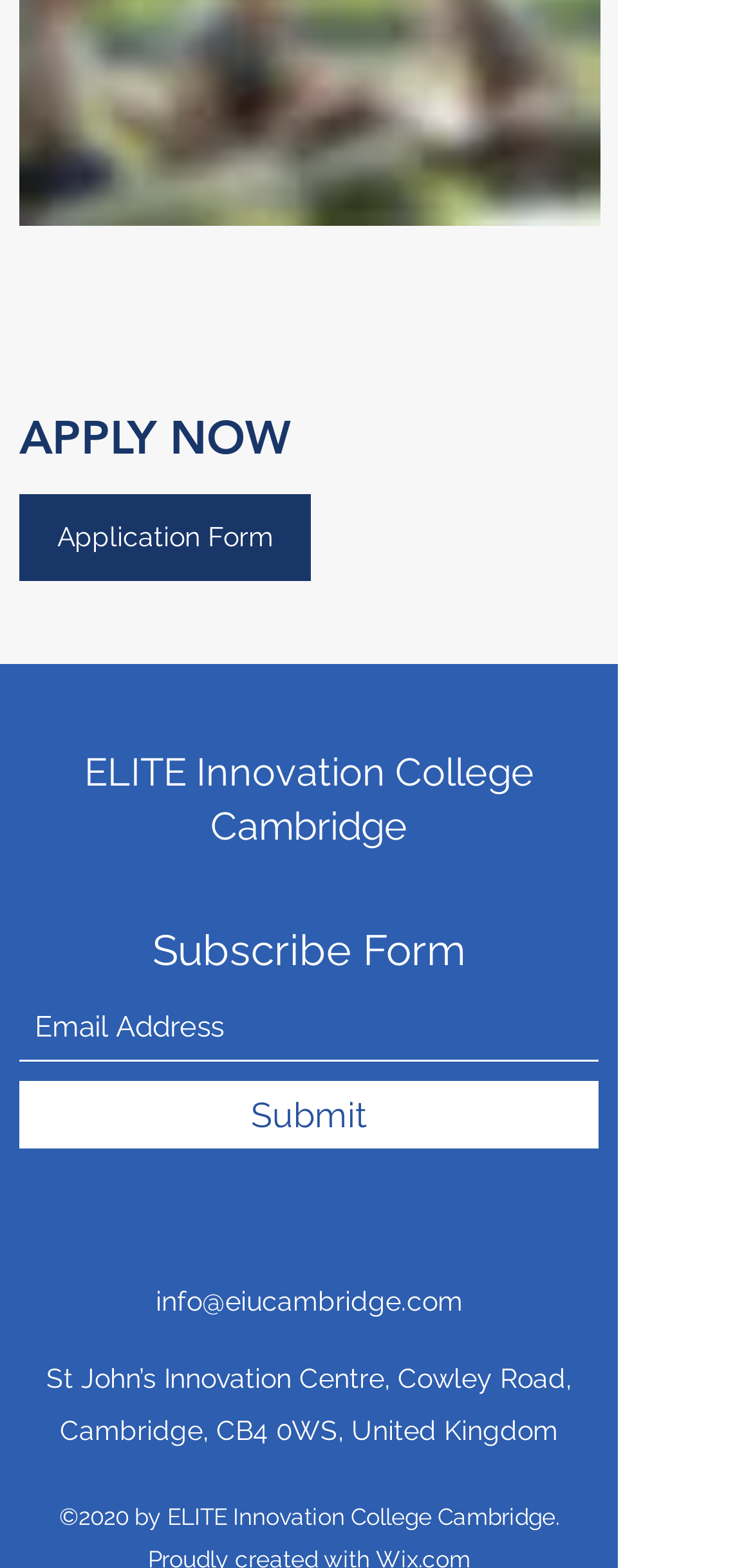Based on the element description: "info@eiucambridge.com", identify the UI element and provide its bounding box coordinates. Use four float numbers between 0 and 1, [left, top, right, bottom].

[0.206, 0.82, 0.614, 0.84]